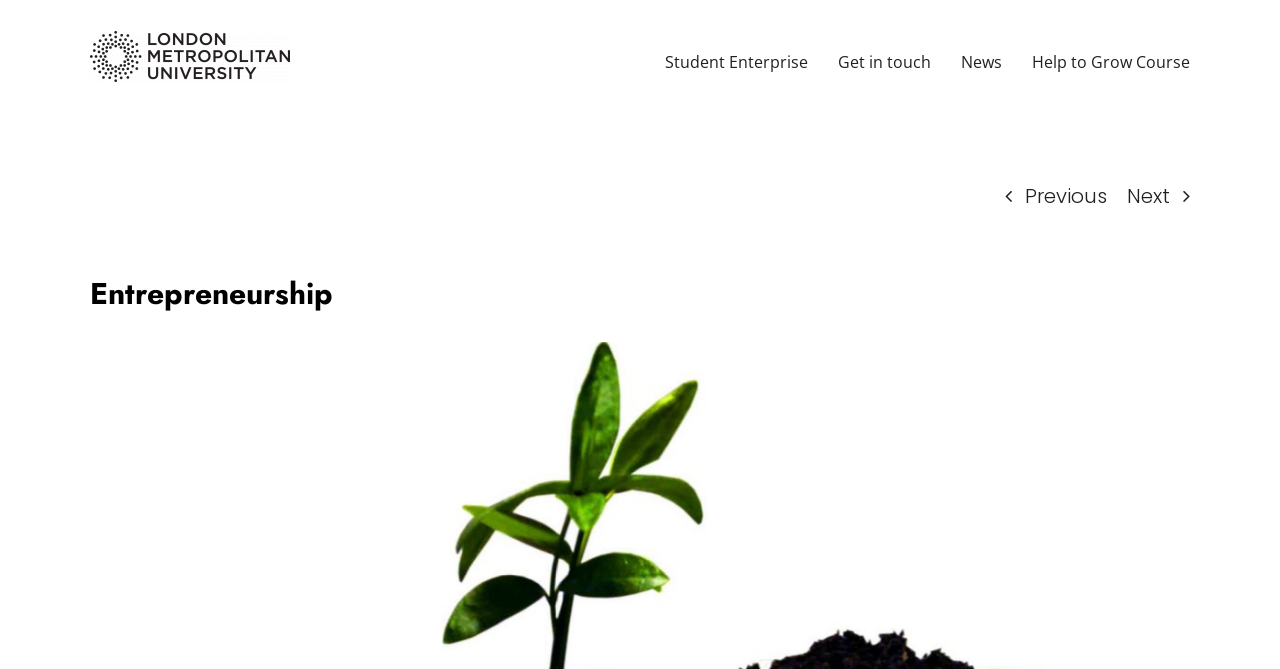Determine the bounding box coordinates for the area you should click to complete the following instruction: "Click on the Entrepreneurship heading".

[0.07, 0.41, 0.93, 0.469]